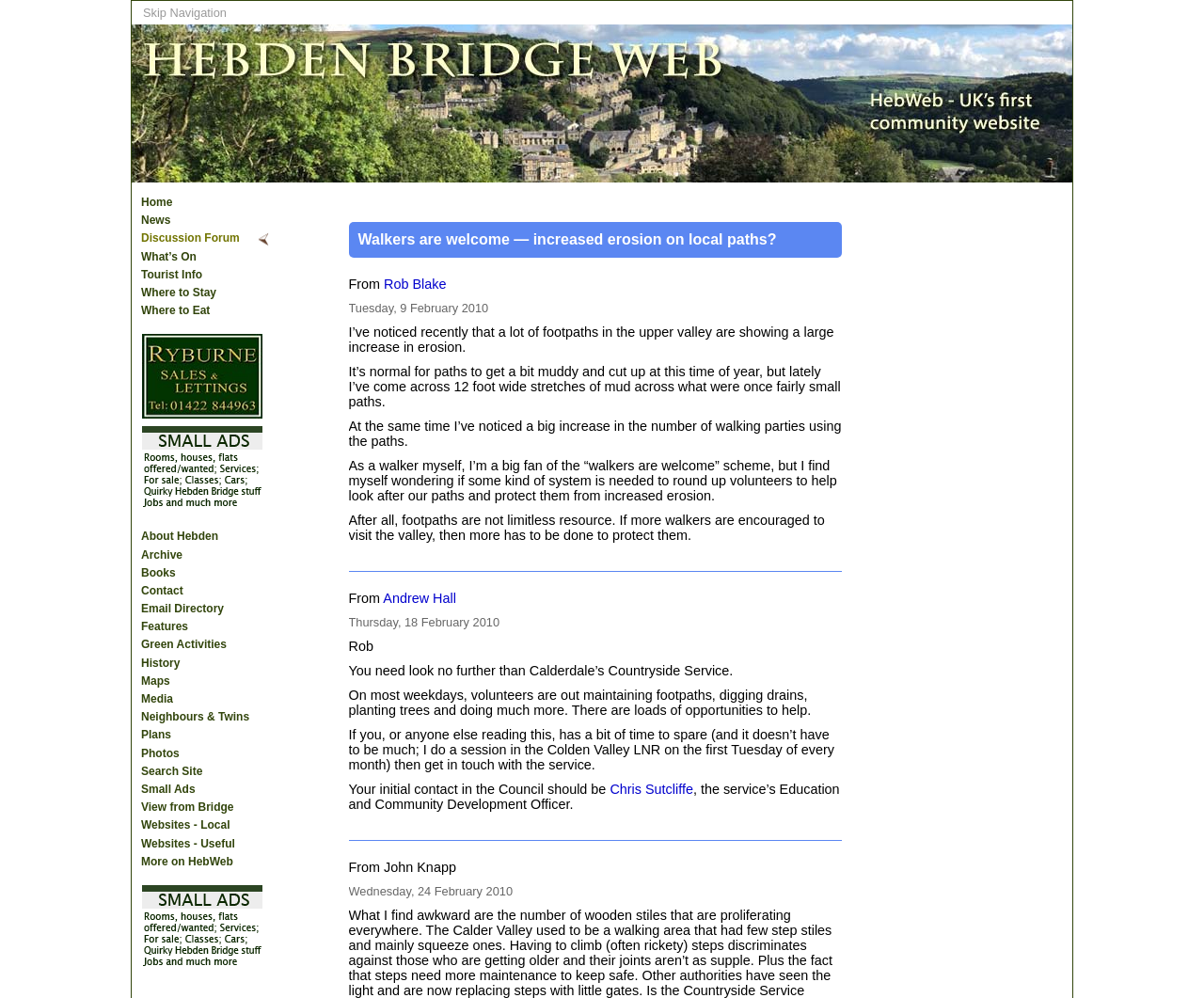Please extract the webpage's main title and generate its text content.

Hebden Bridge Web